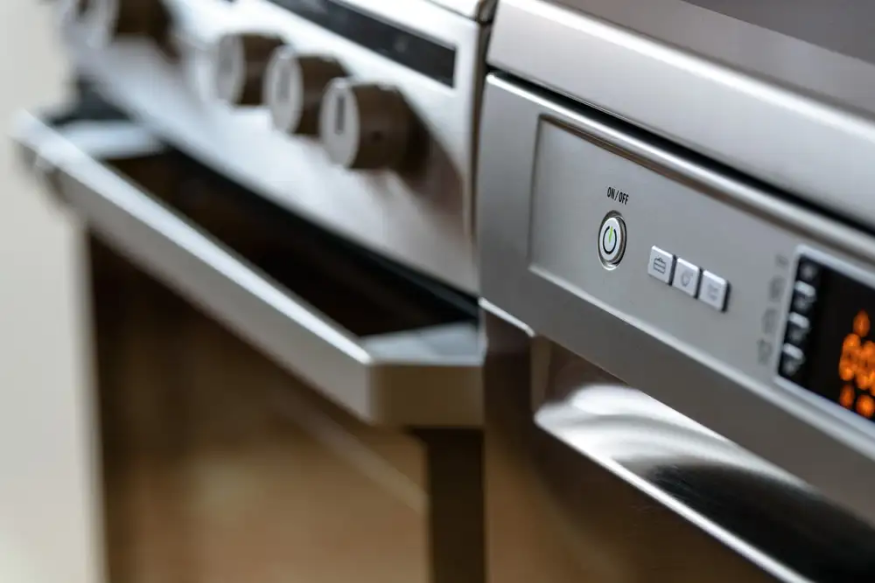Provide a brief response to the question using a single word or phrase: 
What is the purpose of the dishwasher?

Enhance cleanliness